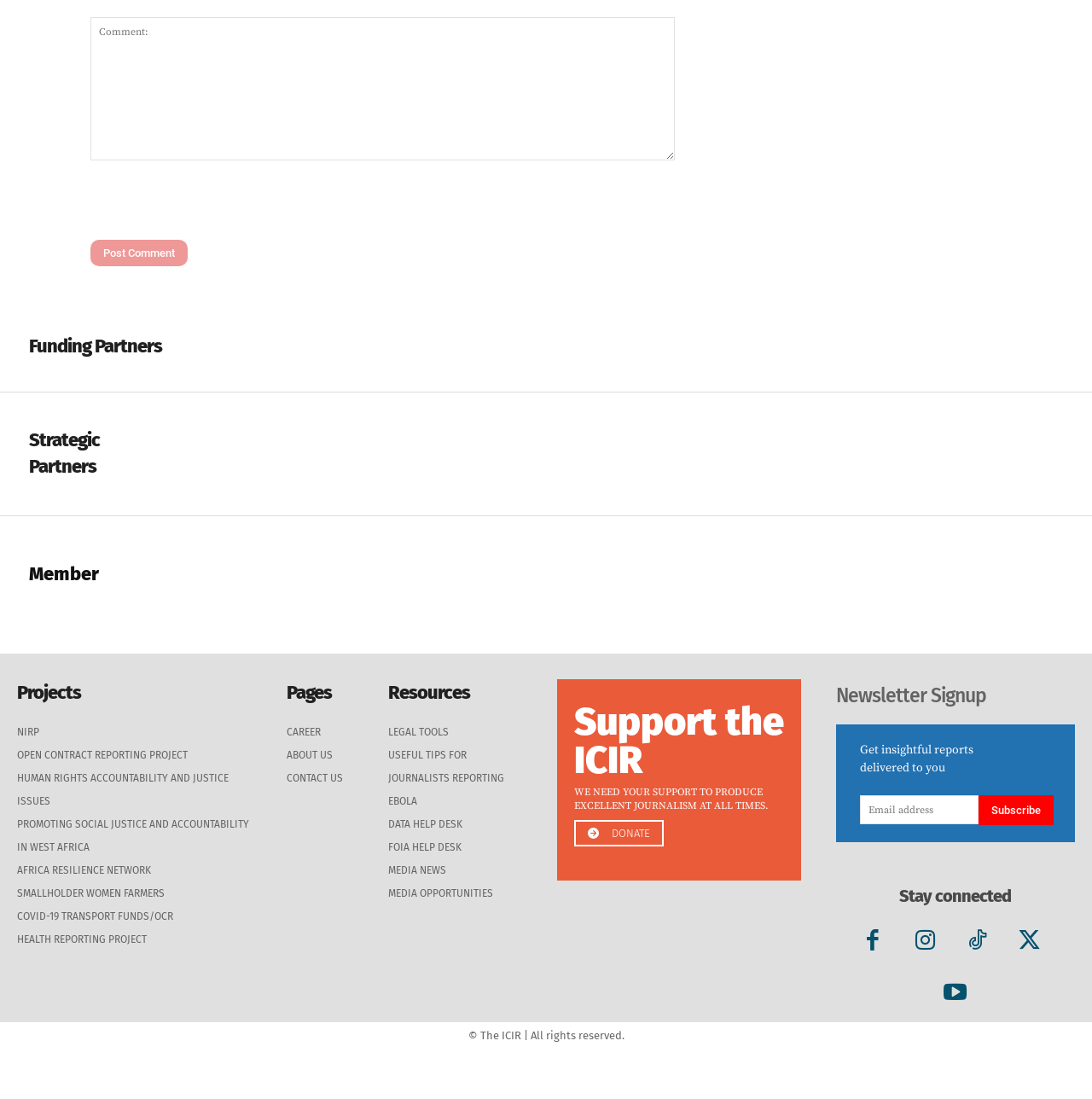Using the details from the image, please elaborate on the following question: What type of partners are listed under 'Funding Partners'?

The section 'Funding Partners' lists several links and images labeled 'client-image', suggesting that they are clients or organizations that provide funding to the ICIR.